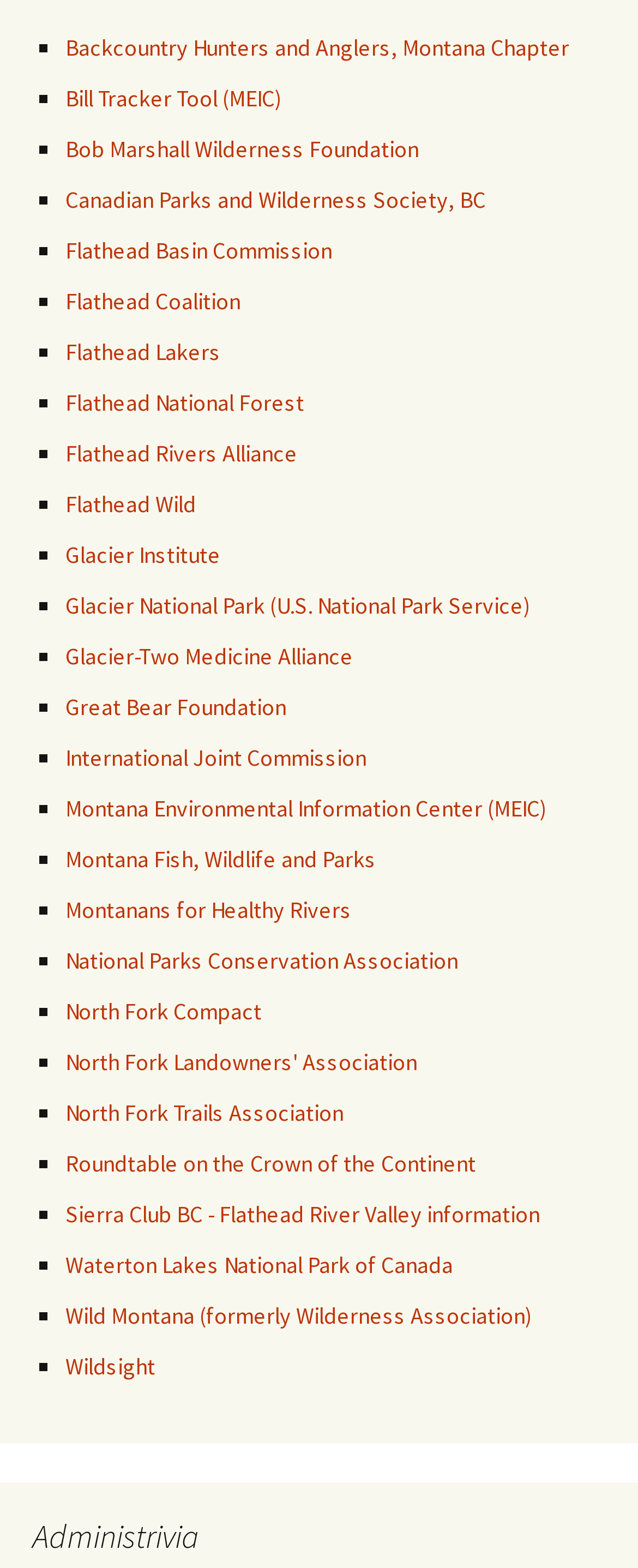Use a single word or phrase to answer the question:
How many organizations are listed?

30